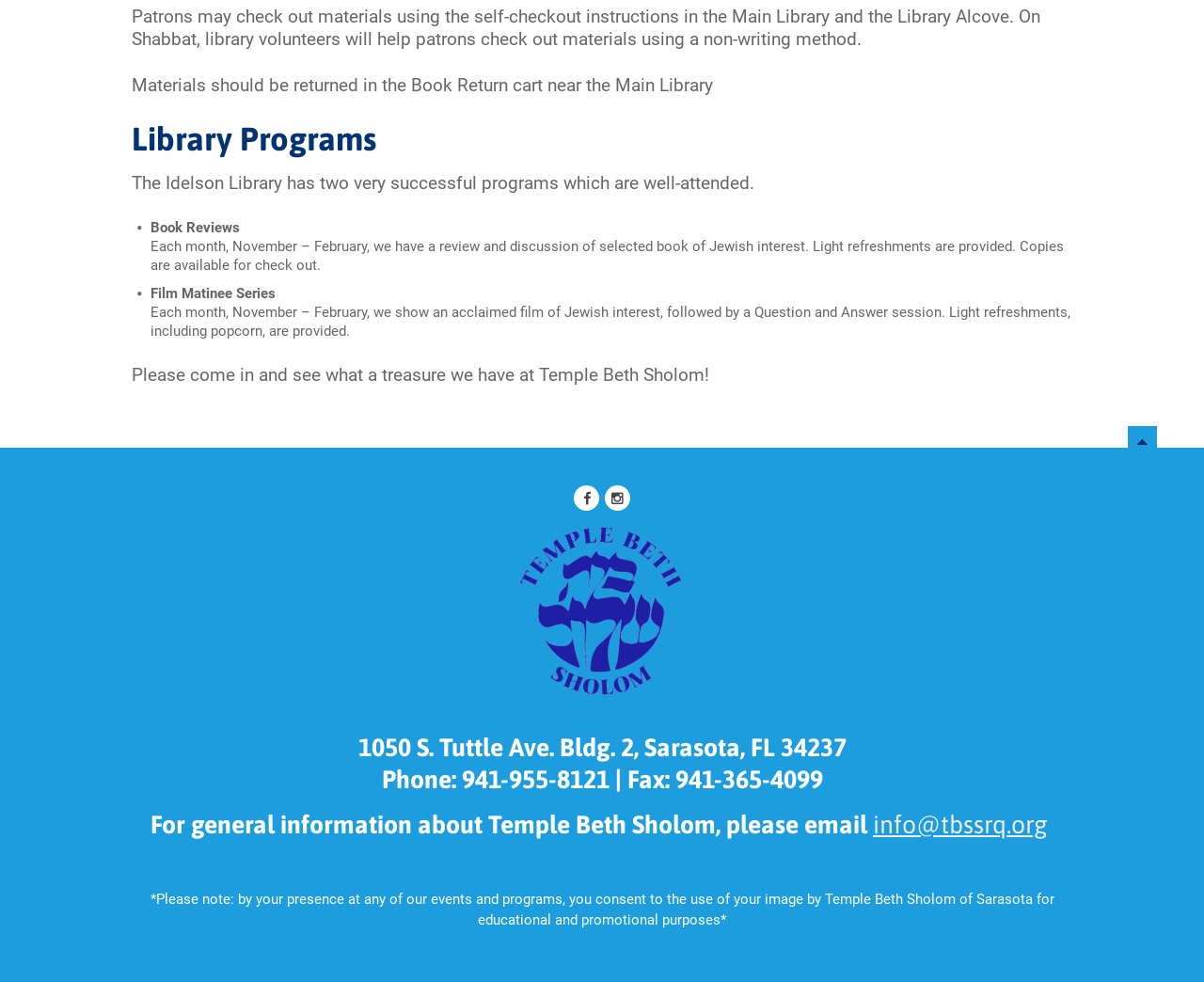What type of programs does the library have?
Refer to the screenshot and answer in one word or phrase.

Book Reviews and Film Matinee Series